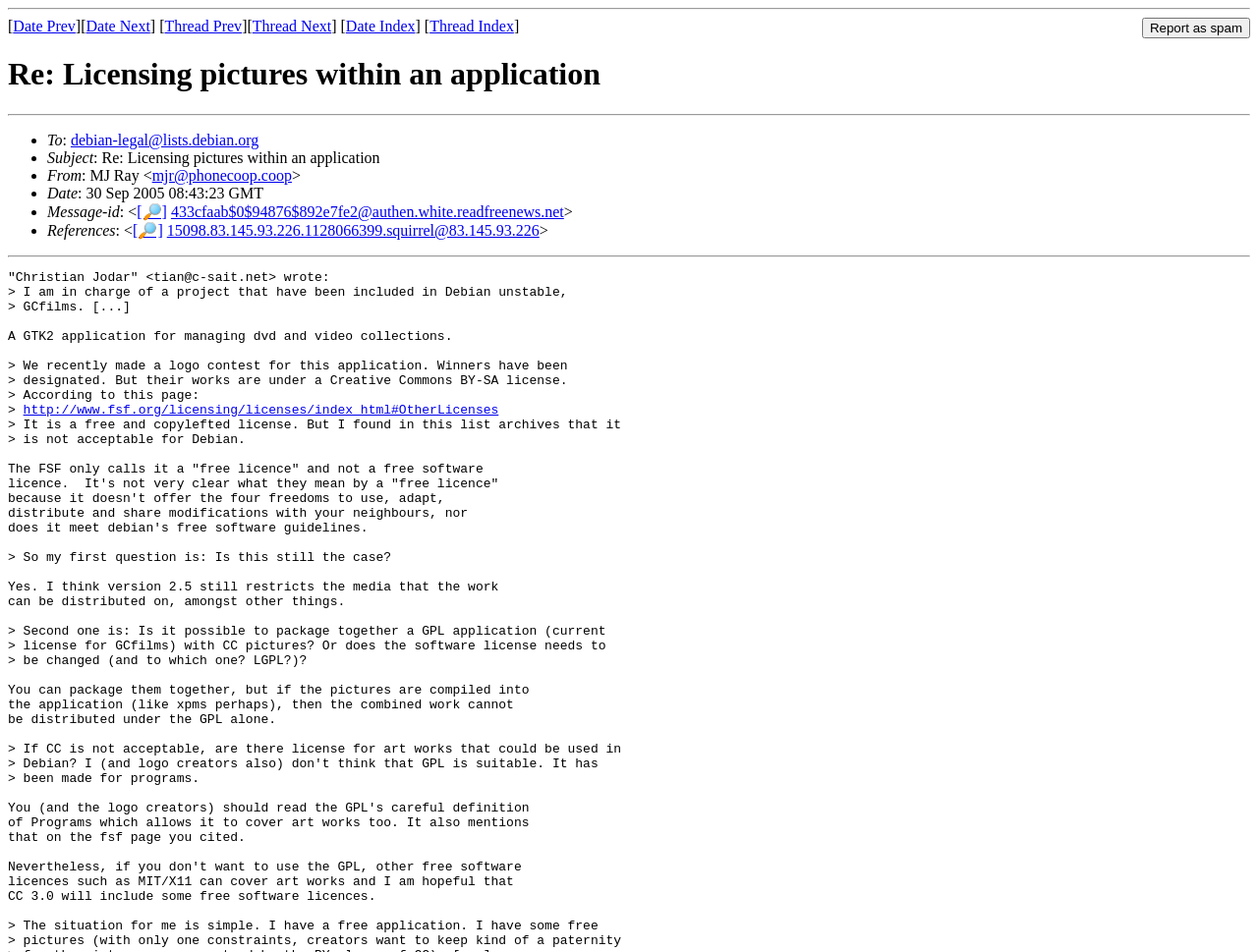Please provide the bounding box coordinates for the element that needs to be clicked to perform the instruction: "Click the logo". The coordinates must consist of four float numbers between 0 and 1, formatted as [left, top, right, bottom].

None